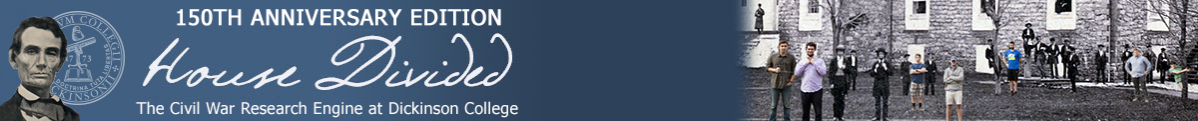Where is the Civil War Research Engine hosted?
Refer to the image and offer an in-depth and detailed answer to the question.

The emblem symbolizing Dickinson College is present on the left side of the banner, and the caption mentions that the Civil War Research Engine is hosted there.